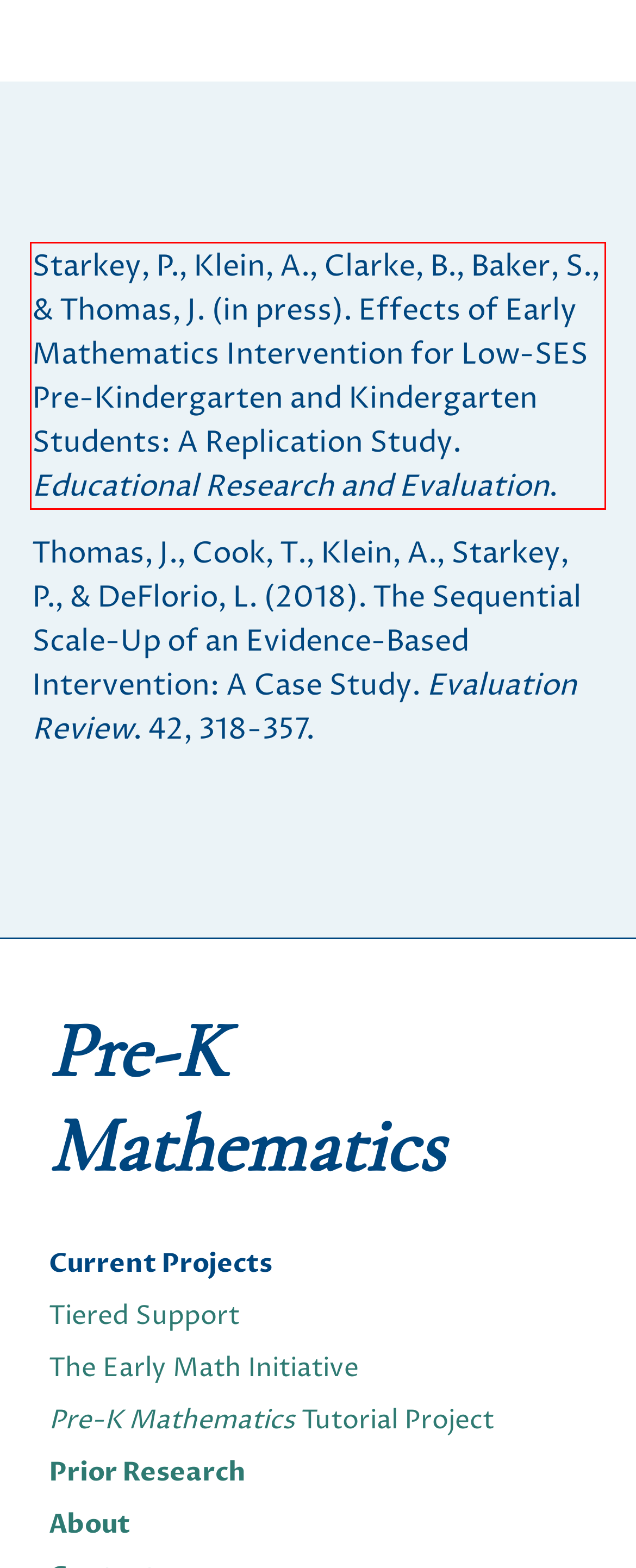You have a screenshot with a red rectangle around a UI element. Recognize and extract the text within this red bounding box using OCR.

Starkey, P., Klein, A., Clarke, B., Baker, S., & Thomas, J. (in press). Effects of Early Mathematics Intervention for Low-SES Pre-Kindergarten and Kindergarten Students: A Replication Study. Educational Research and Evaluation.